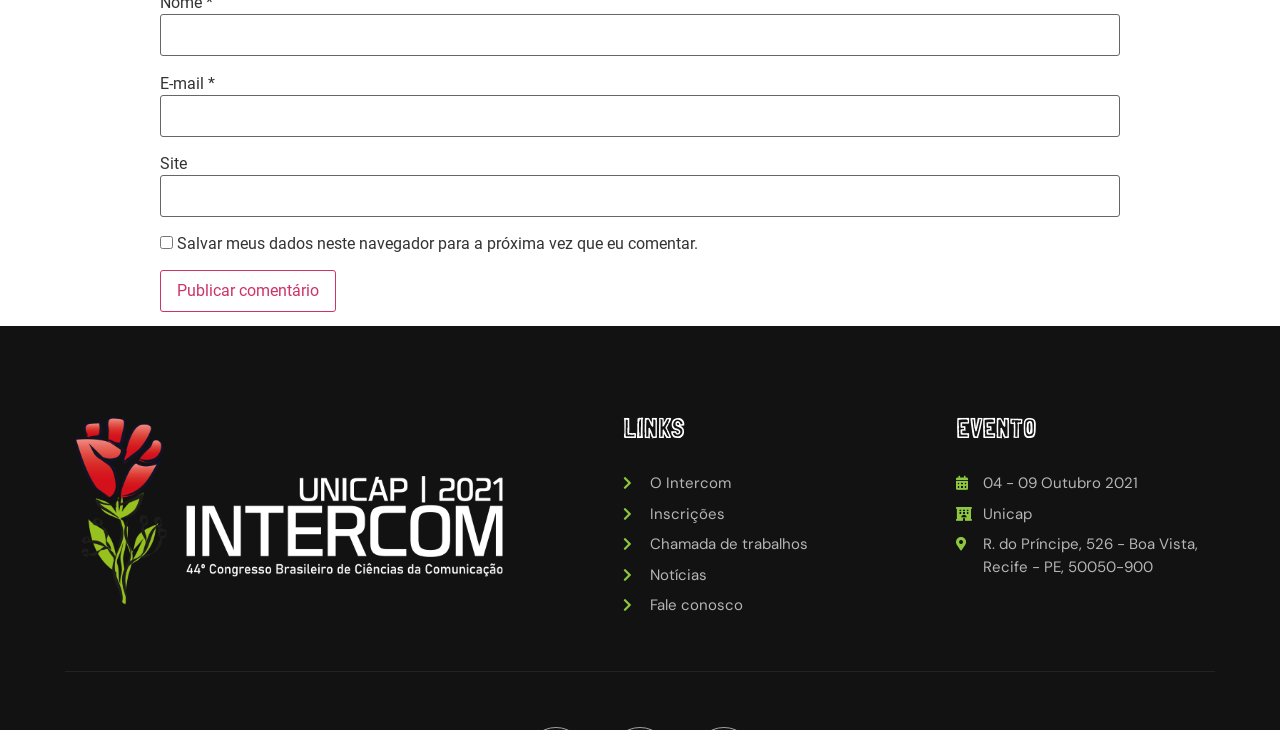Give a short answer using one word or phrase for the question:
What is the button at the bottom of the form for?

Publish comment